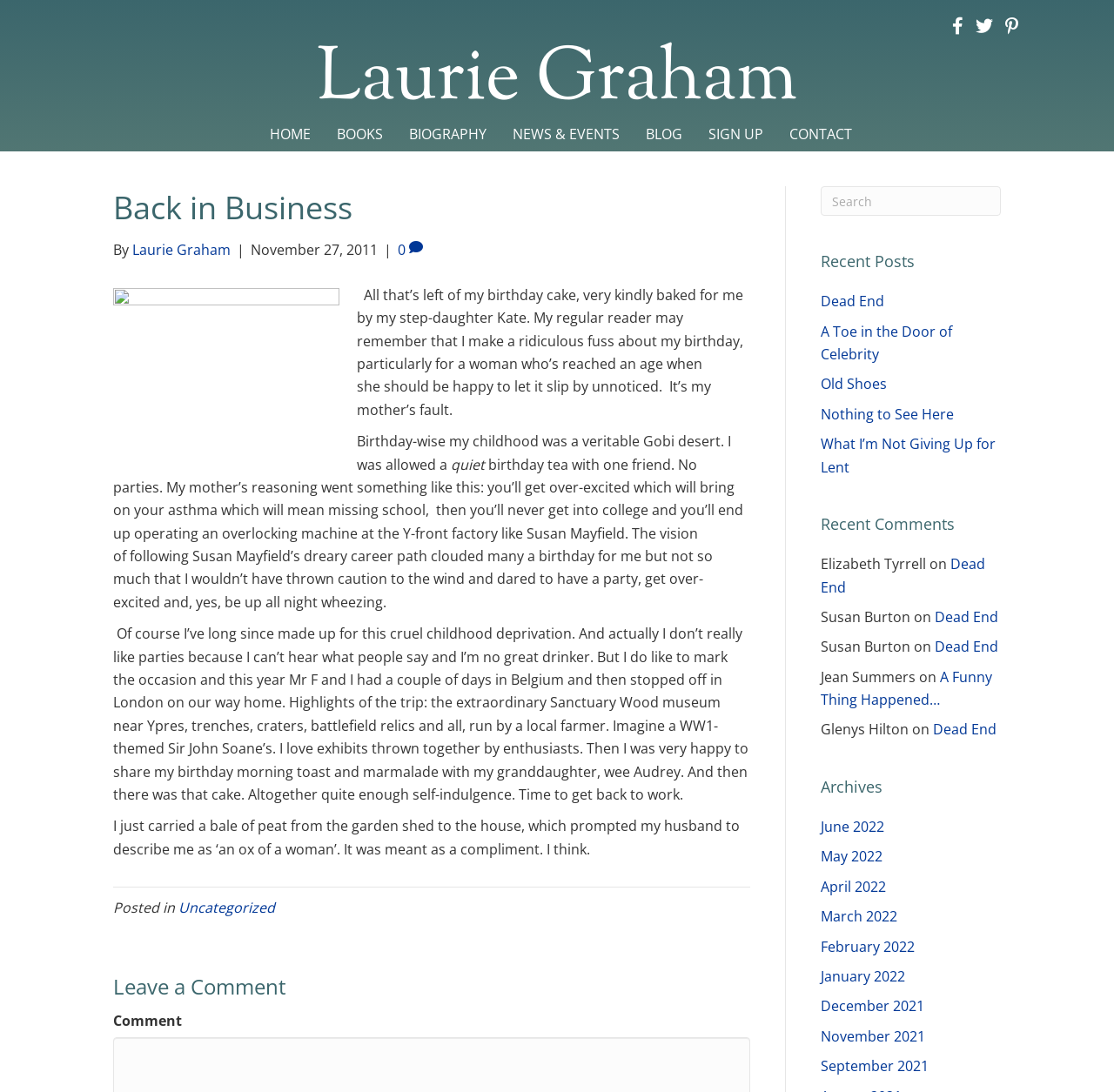What is the topic of the recent post?
Based on the visual information, provide a detailed and comprehensive answer.

The recent post is about the author's birthday, as indicated by the text 'All that’s left of my birthday cake...' and the description of the birthday celebration.